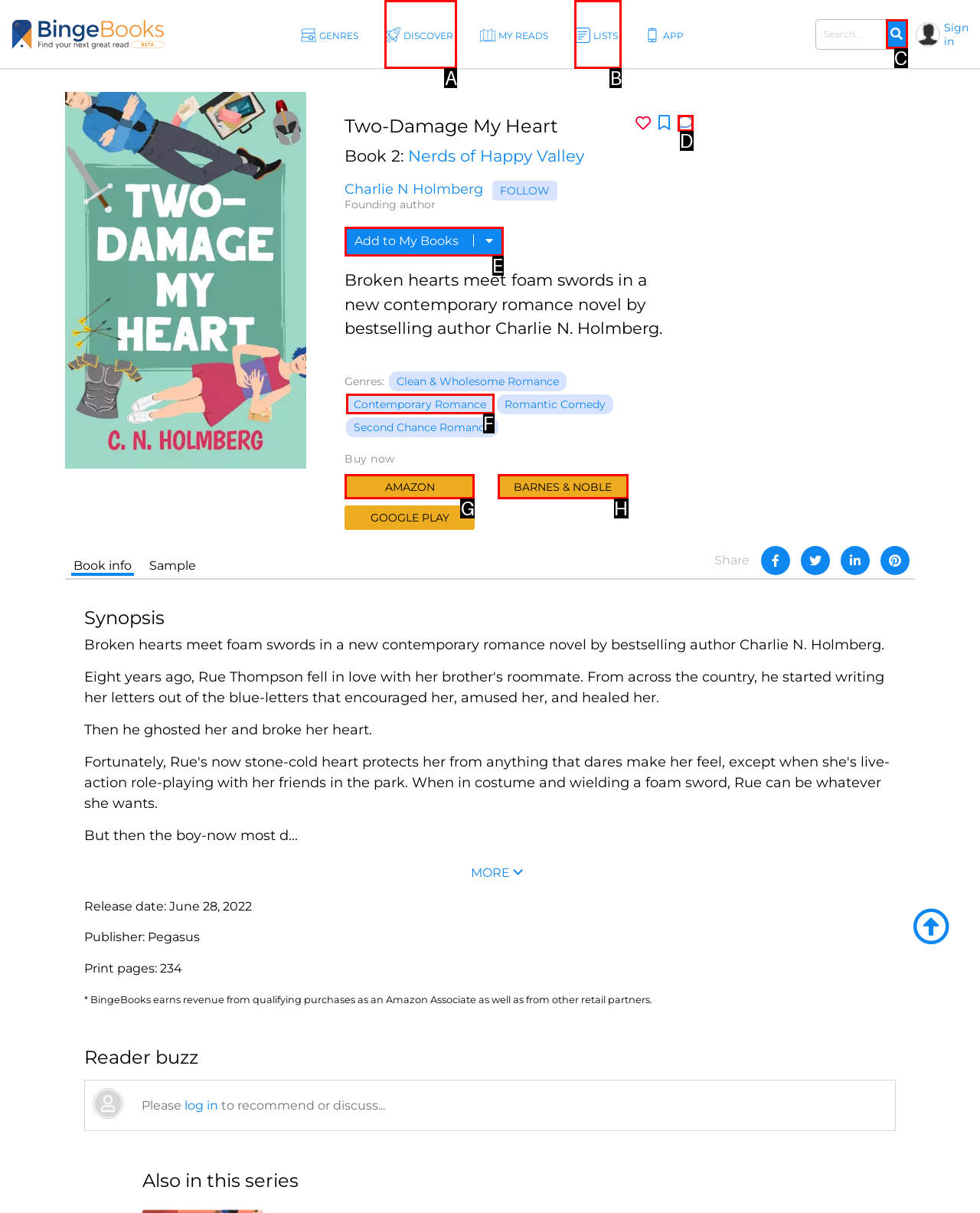Given the task: Buy the book on Amazon, tell me which HTML element to click on.
Answer with the letter of the correct option from the given choices.

G